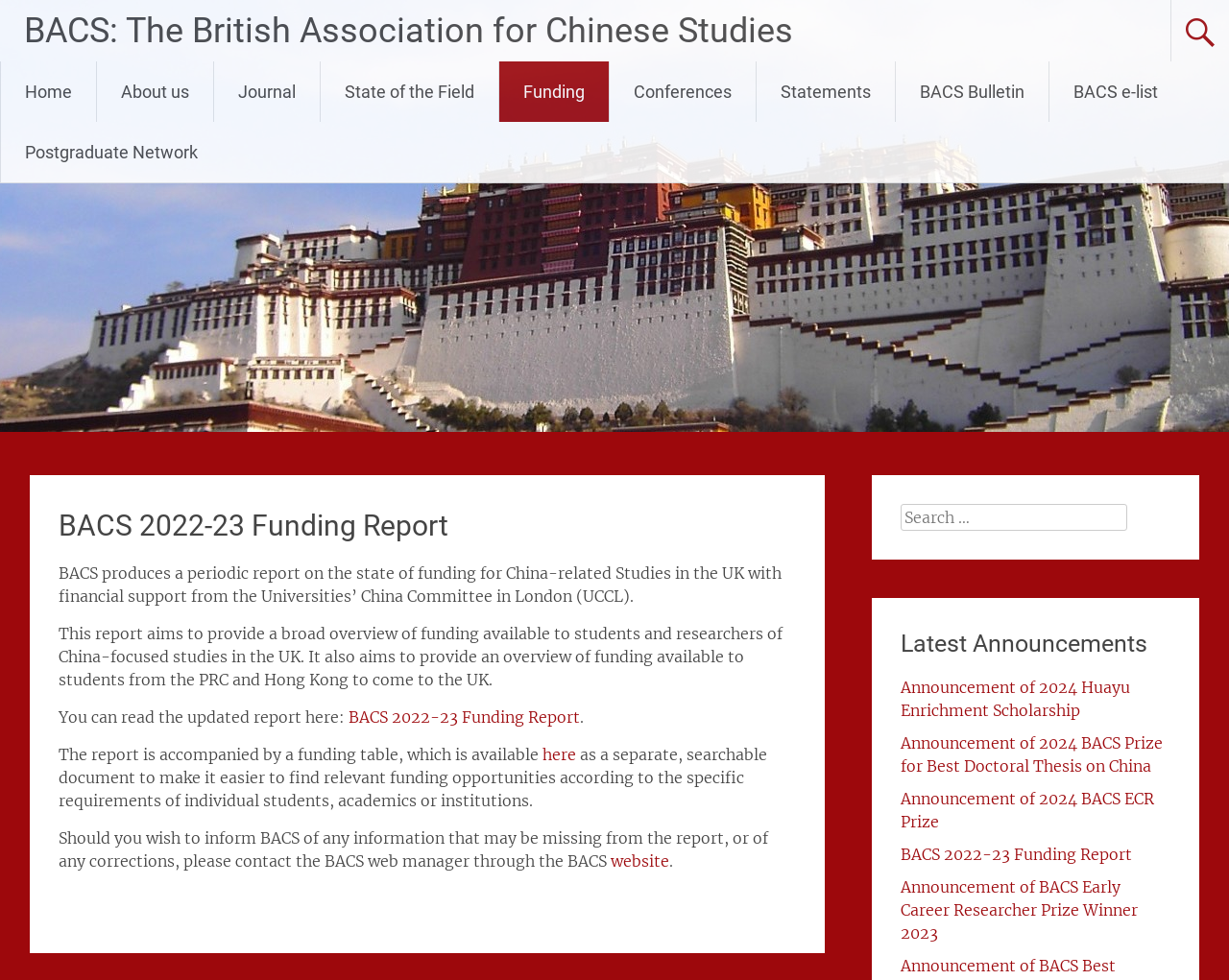Locate the UI element described as follows: "Skip to content". Return the bounding box coordinates as four float numbers between 0 and 1 in the order [left, top, right, bottom].

[0.0, 0.063, 0.122, 0.086]